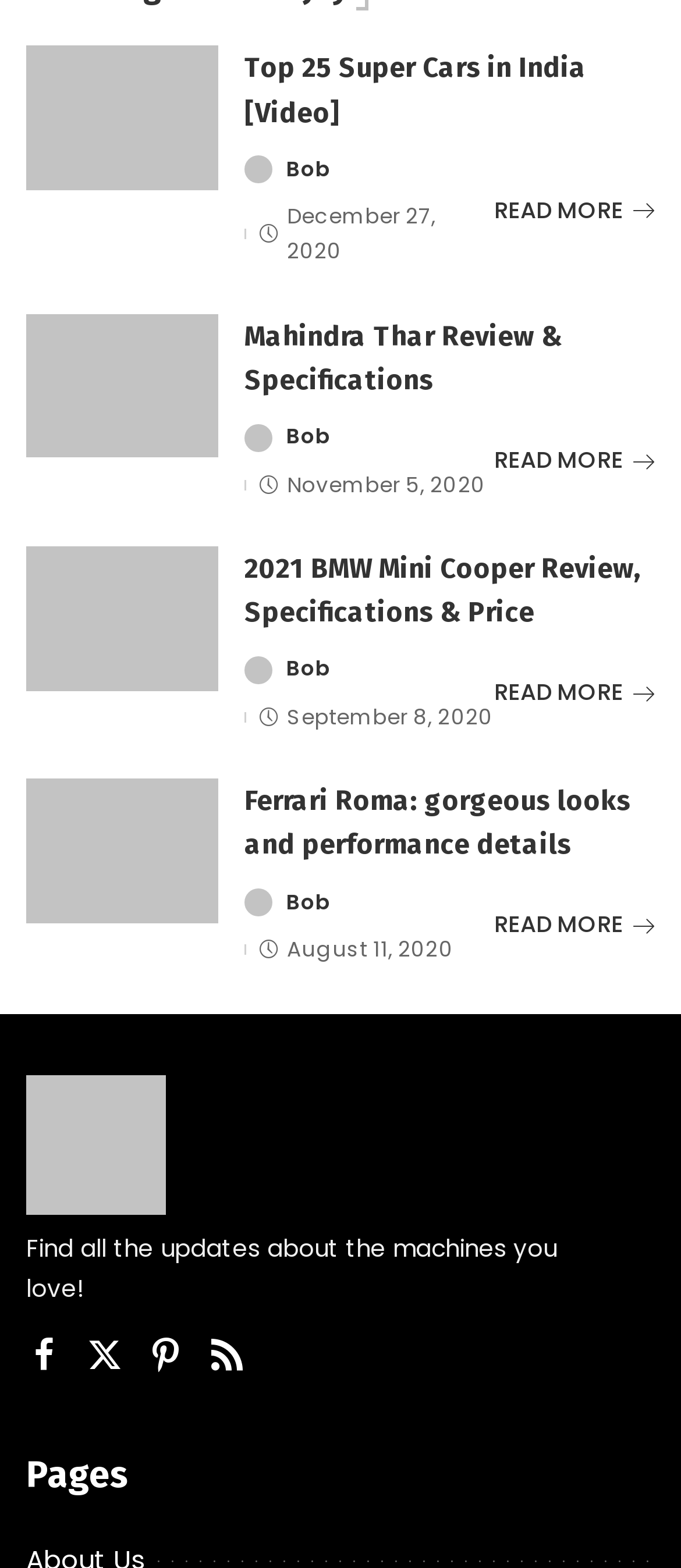Determine the bounding box of the UI component based on this description: "Bob". The bounding box coordinates should be four float values between 0 and 1, i.e., [left, top, right, bottom].

[0.421, 0.272, 0.487, 0.295]